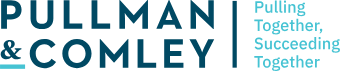What is the focus of Pullman & Comley's legal services?
Answer the question with just one word or phrase using the image.

Collaborative legal services